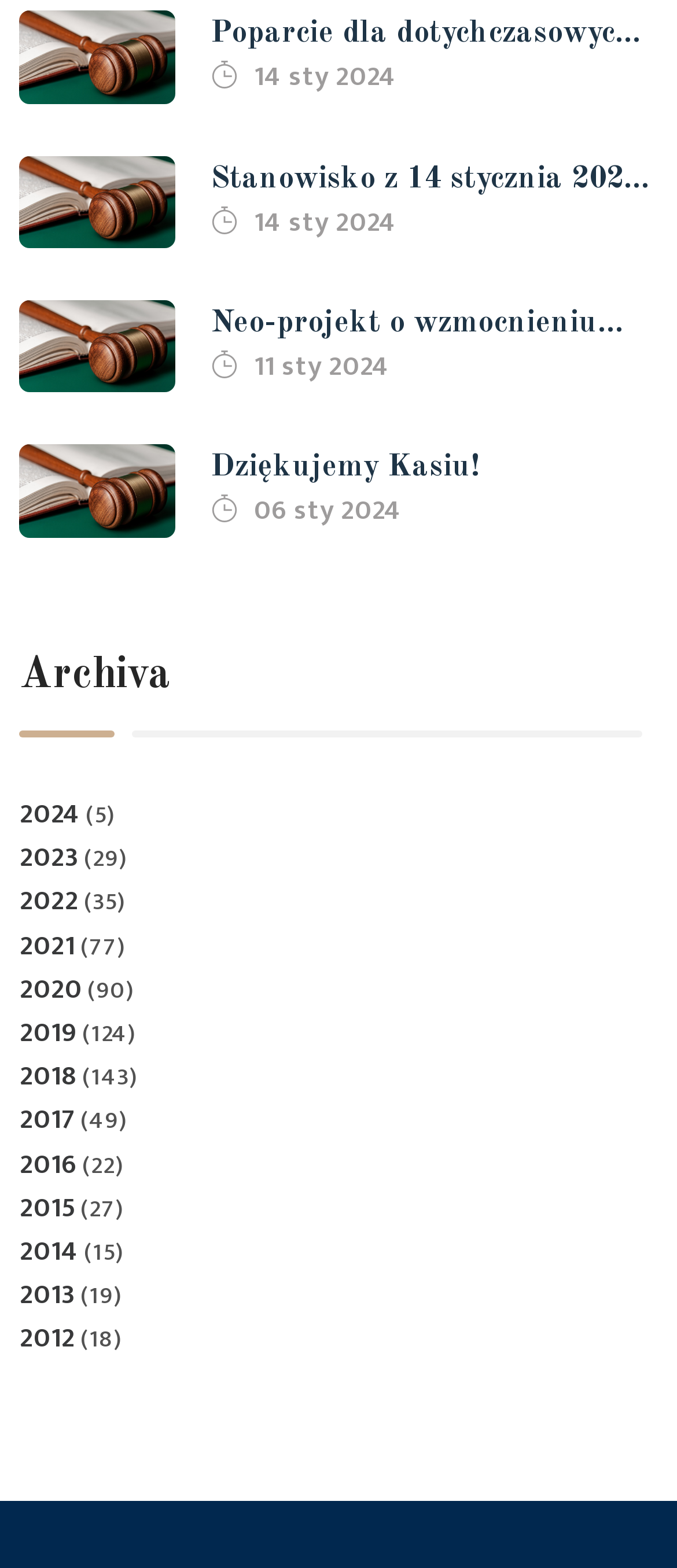What is the date of the first article?
Refer to the screenshot and respond with a concise word or phrase.

14 sty 2024